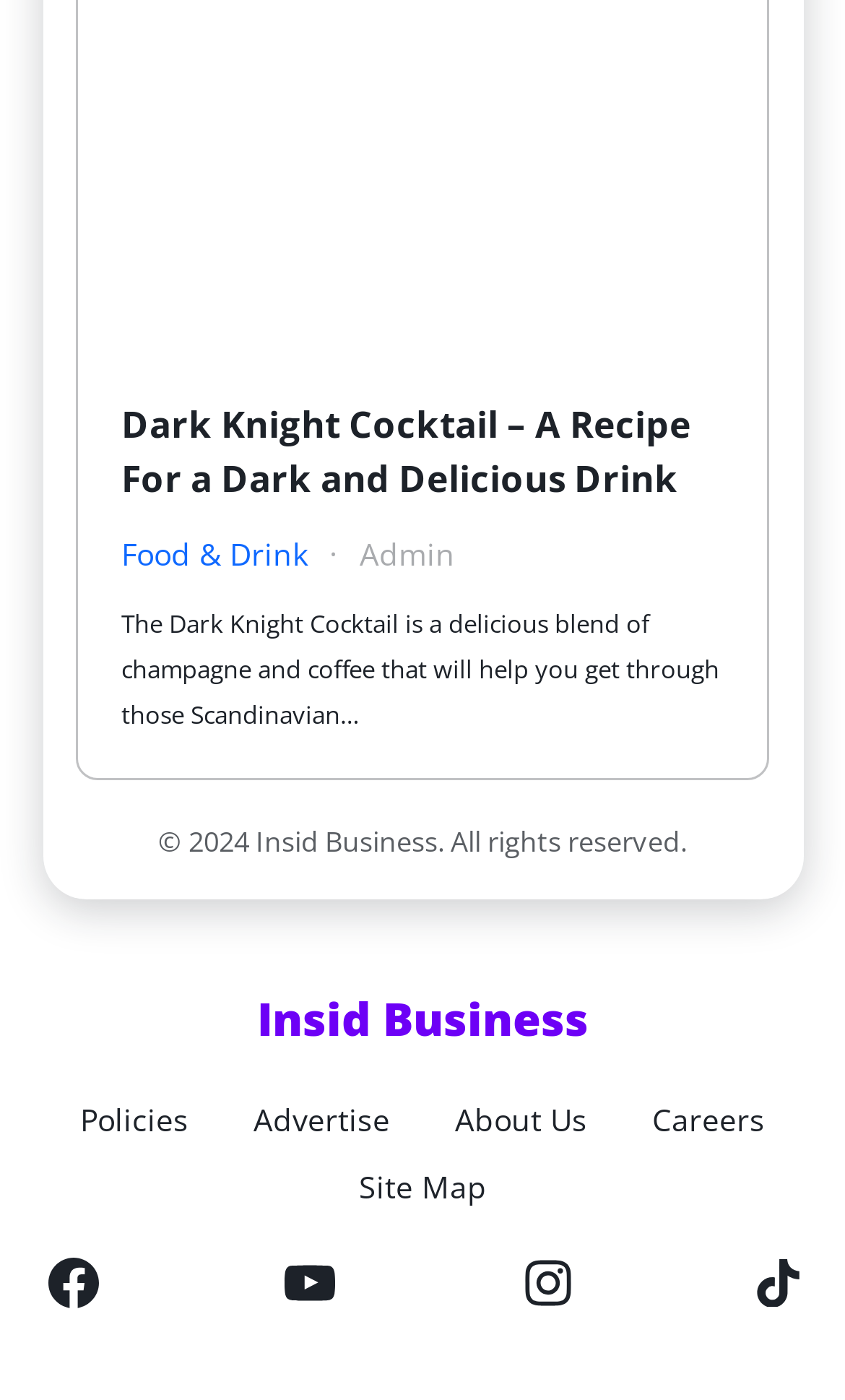Please identify the bounding box coordinates of the region to click in order to complete the task: "Check the Site Map". The coordinates must be four float numbers between 0 and 1, specified as [left, top, right, bottom].

[0.424, 0.831, 0.576, 0.864]